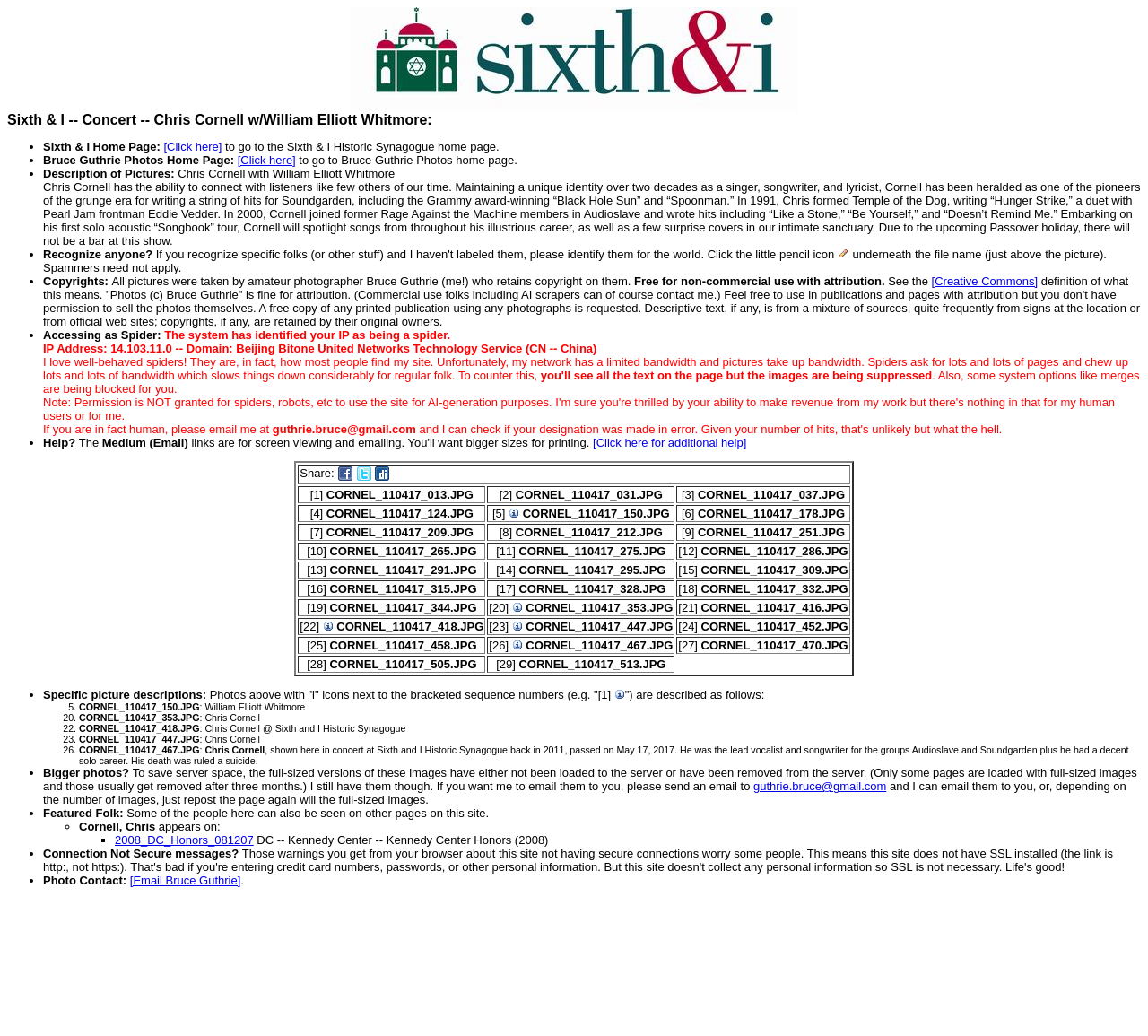Find the bounding box coordinates of the clickable region needed to perform the following instruction: "Click here to go to Bruce Guthrie Photos home page". The coordinates should be provided as four float numbers between 0 and 1, i.e., [left, top, right, bottom].

[0.207, 0.148, 0.258, 0.161]